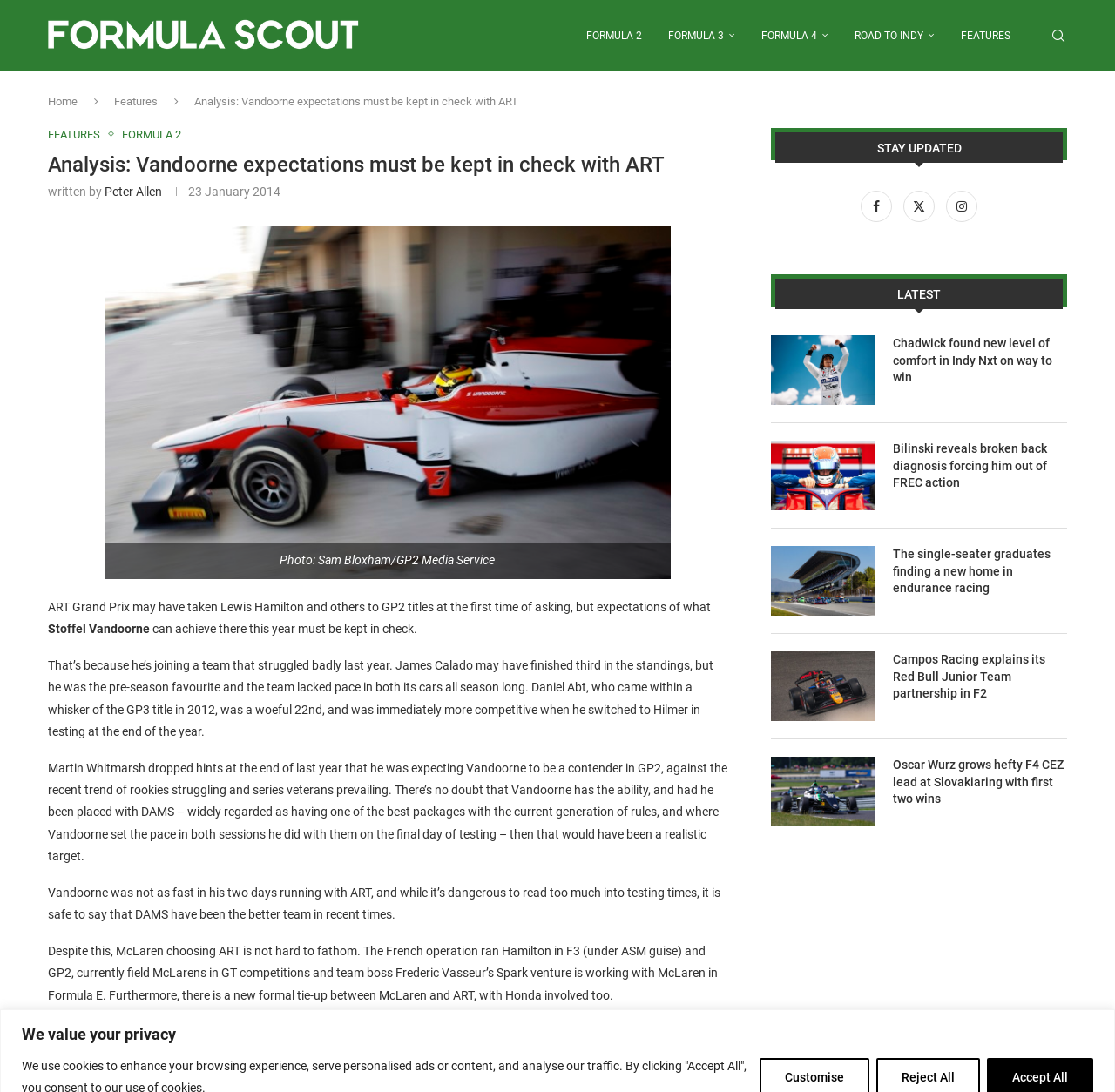Show the bounding box coordinates of the element that should be clicked to complete the task: "Read the article about Stoffel Vandoorne".

[0.094, 0.211, 0.602, 0.224]